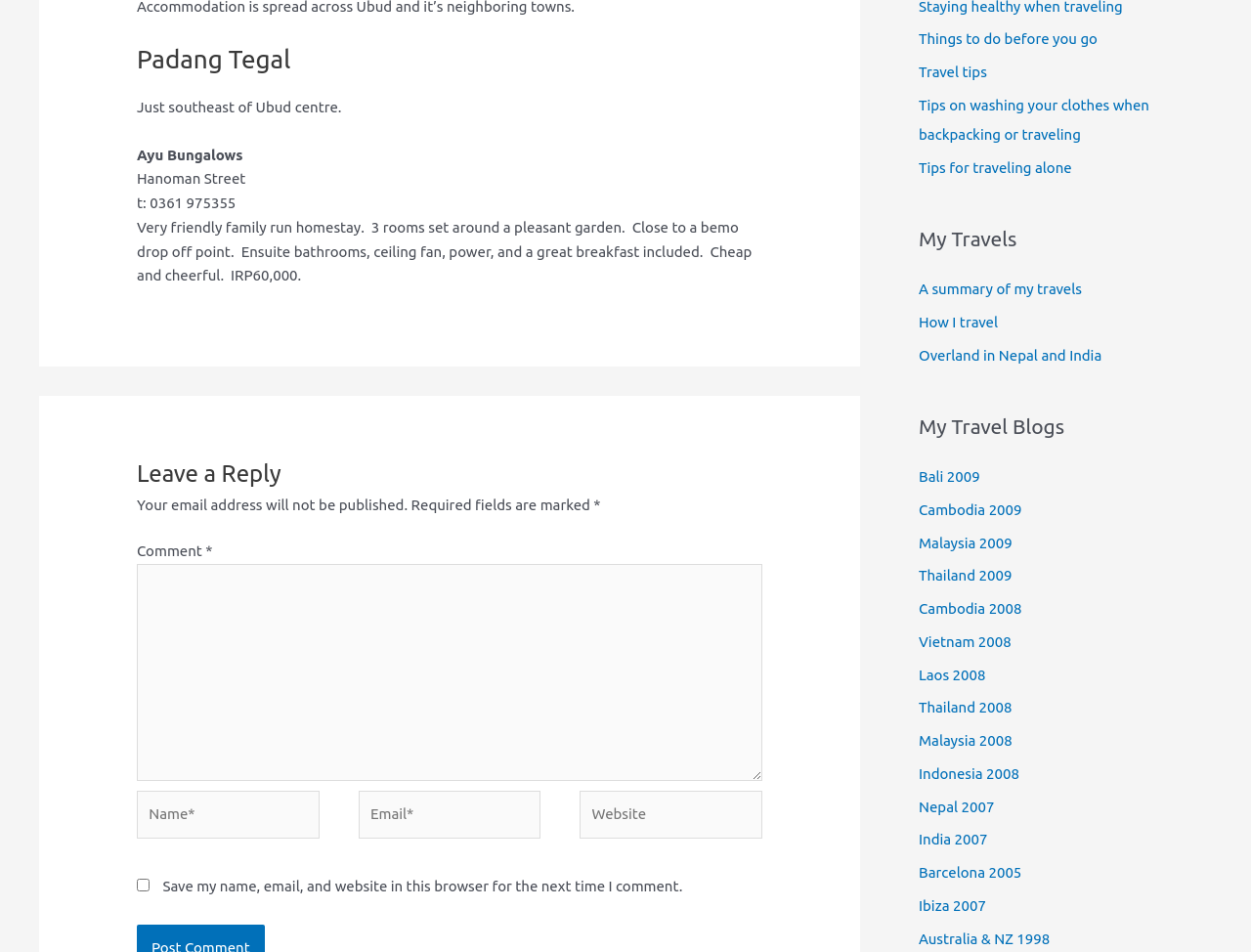Determine the bounding box for the UI element described here: "How I travel".

[0.734, 0.329, 0.798, 0.347]